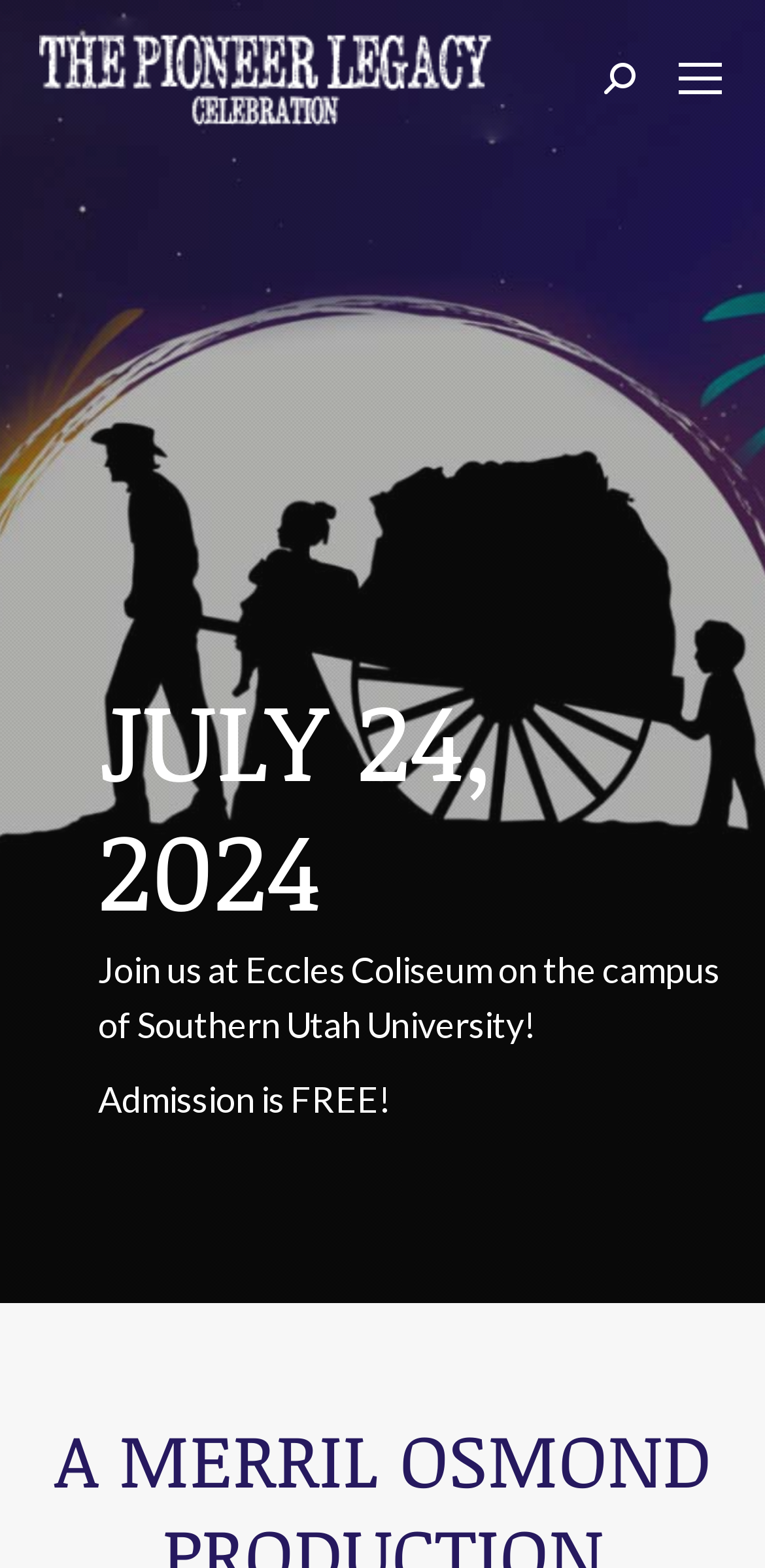Determine the bounding box coordinates for the HTML element mentioned in the following description: "parent_node: Search:". The coordinates should be a list of four floats ranging from 0 to 1, represented as [left, top, right, bottom].

[0.79, 0.04, 0.831, 0.06]